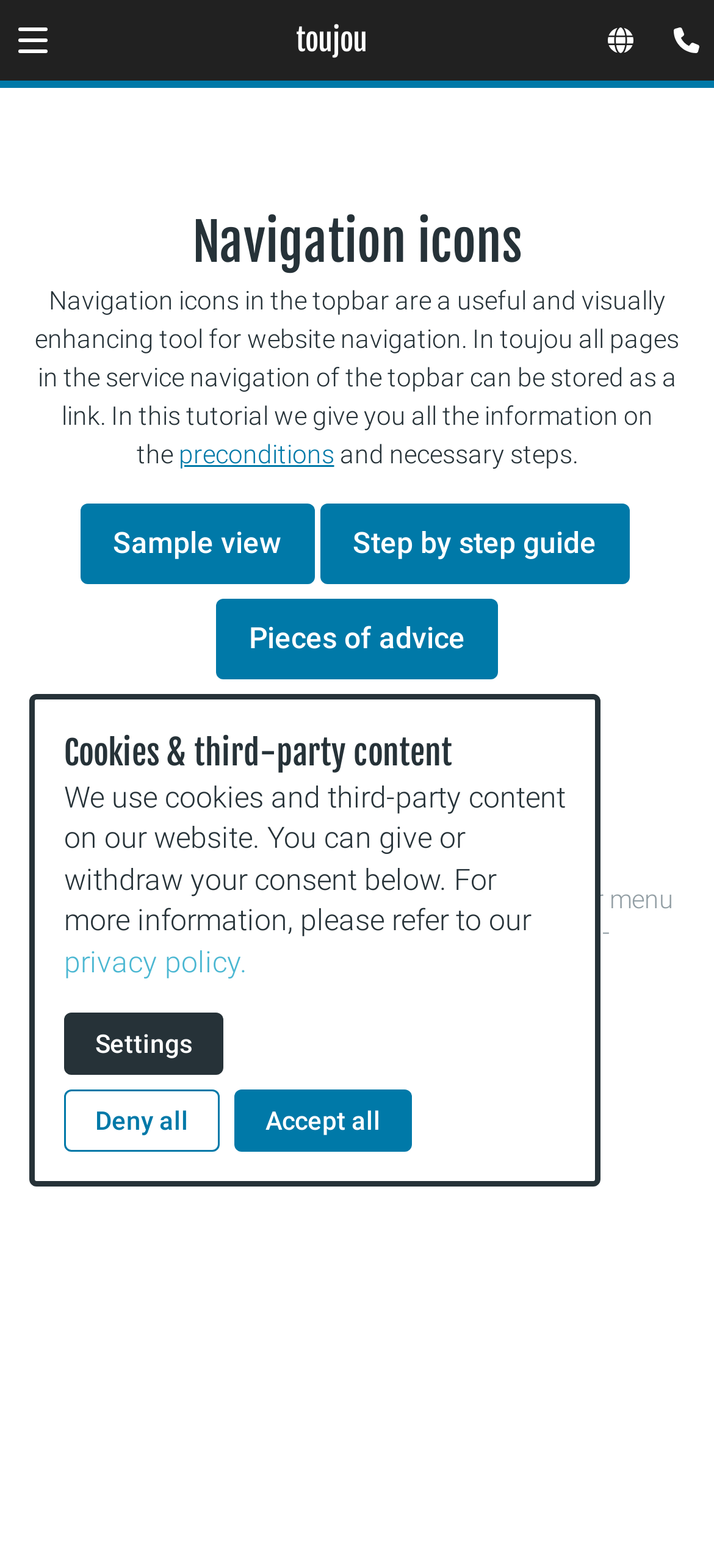Determine the bounding box coordinates for the element that should be clicked to follow this instruction: "Go to the preconditions page". The coordinates should be given as four float numbers between 0 and 1, in the format [left, top, right, bottom].

[0.25, 0.28, 0.468, 0.299]